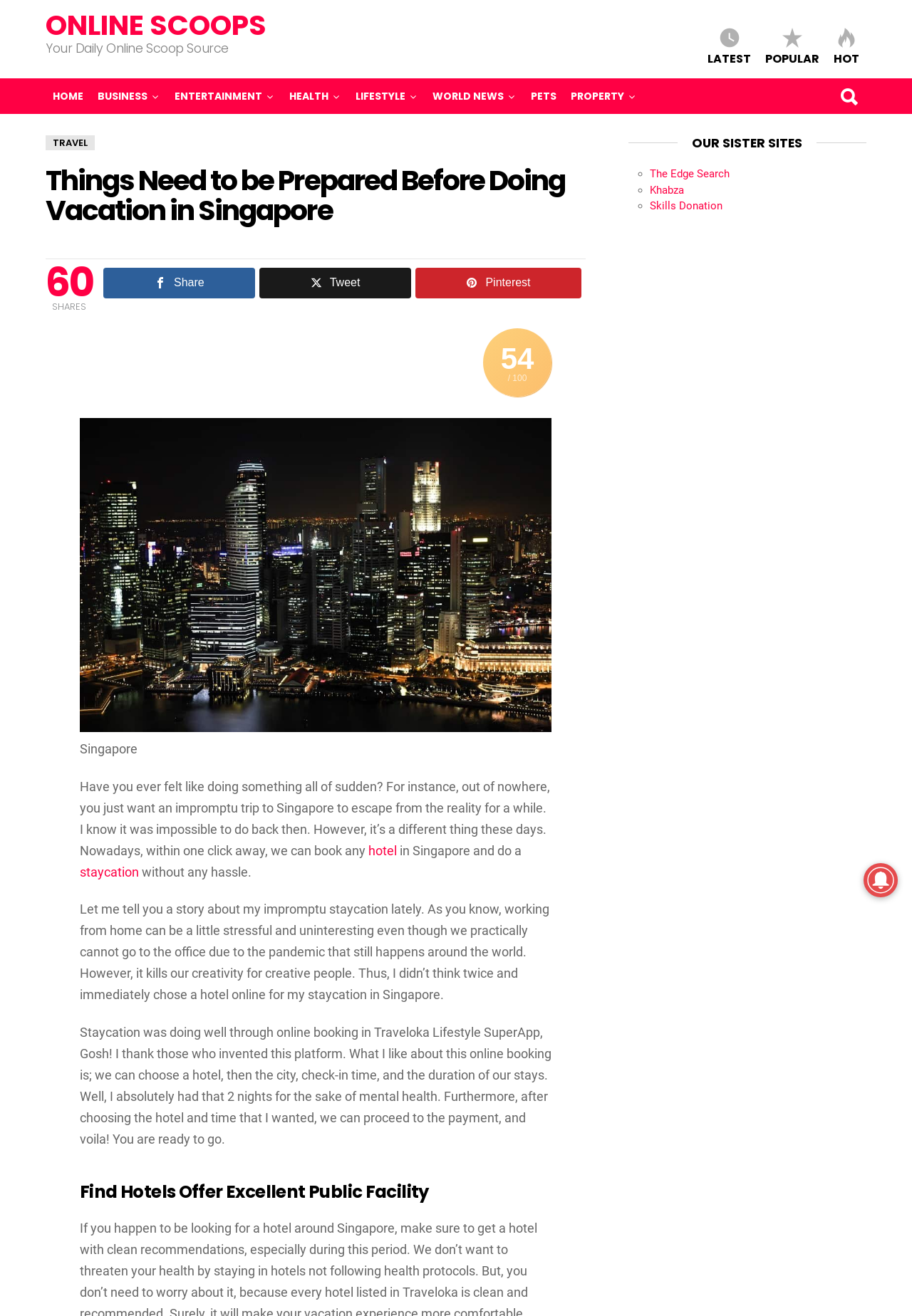Determine the bounding box for the described HTML element: "The Edge Search". Ensure the coordinates are four float numbers between 0 and 1 in the format [left, top, right, bottom].

[0.712, 0.127, 0.8, 0.137]